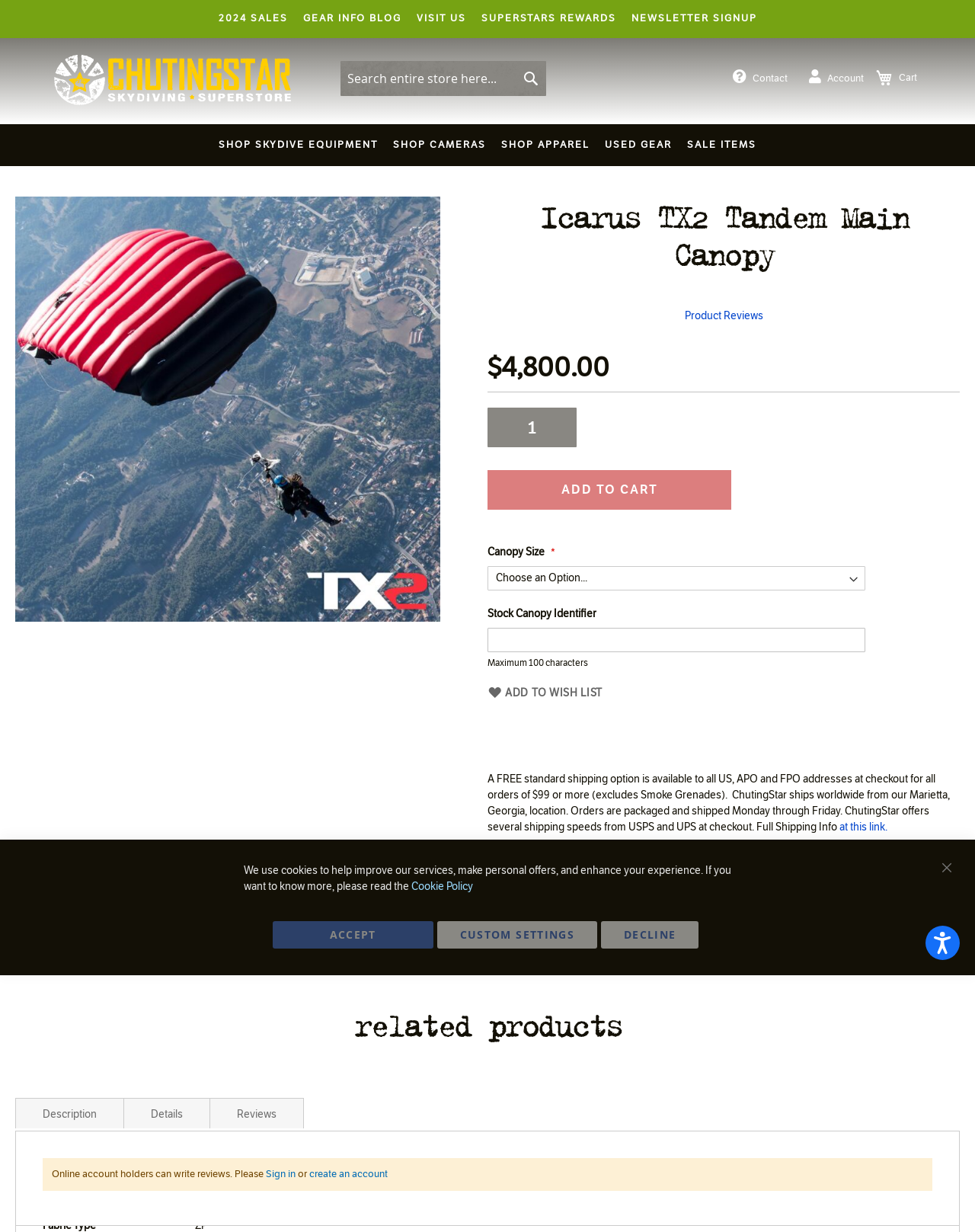Please locate the UI element described by "parent_node: Cart aria-label="store logo" title="ChutingStar"" and provide its bounding box coordinates.

[0.055, 0.044, 0.298, 0.085]